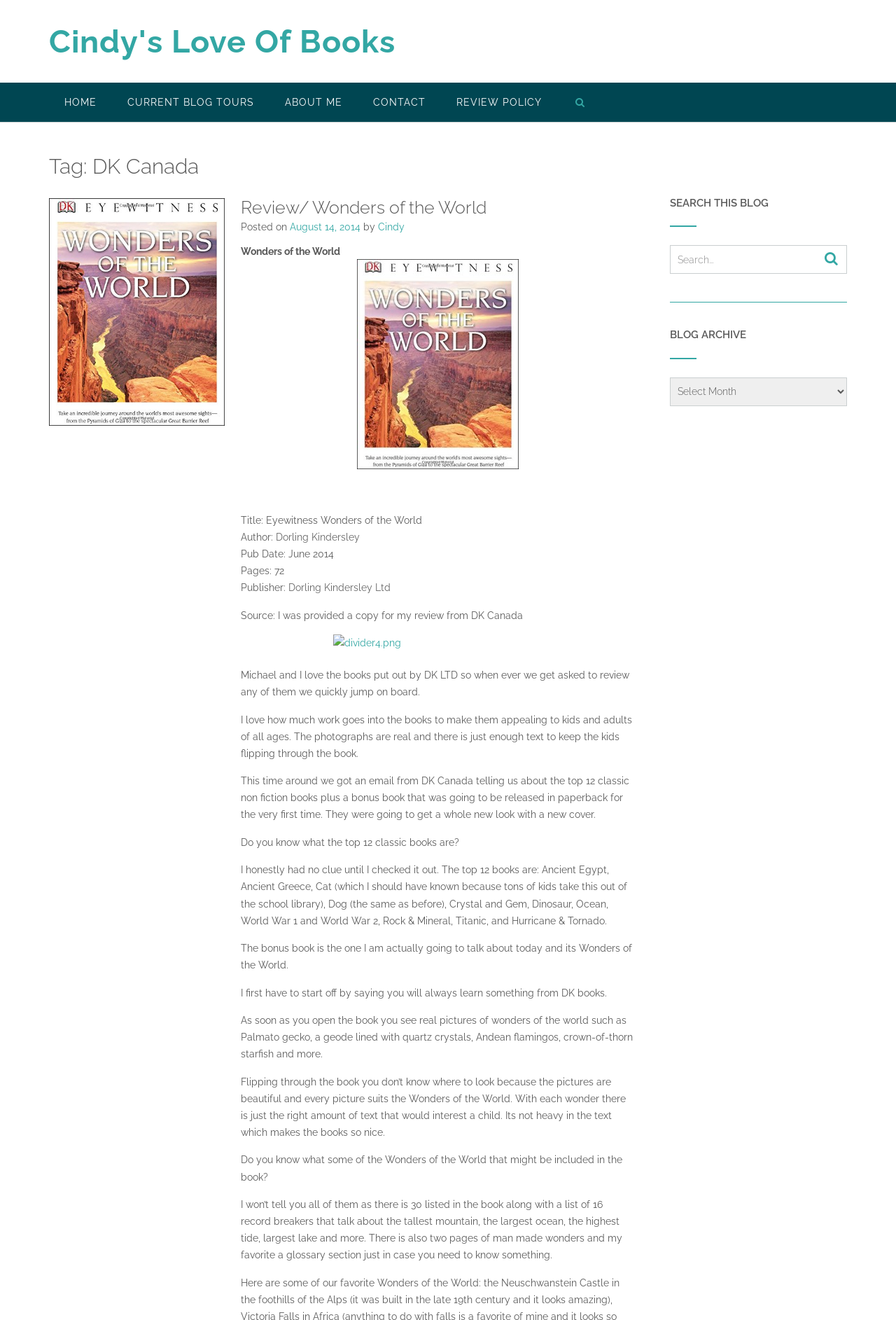Using the provided element description, identify the bounding box coordinates as (top-left x, top-left y, bottom-right x, bottom-right y). Ensure all values are between 0 and 1. Description: Cindy

[0.422, 0.168, 0.452, 0.176]